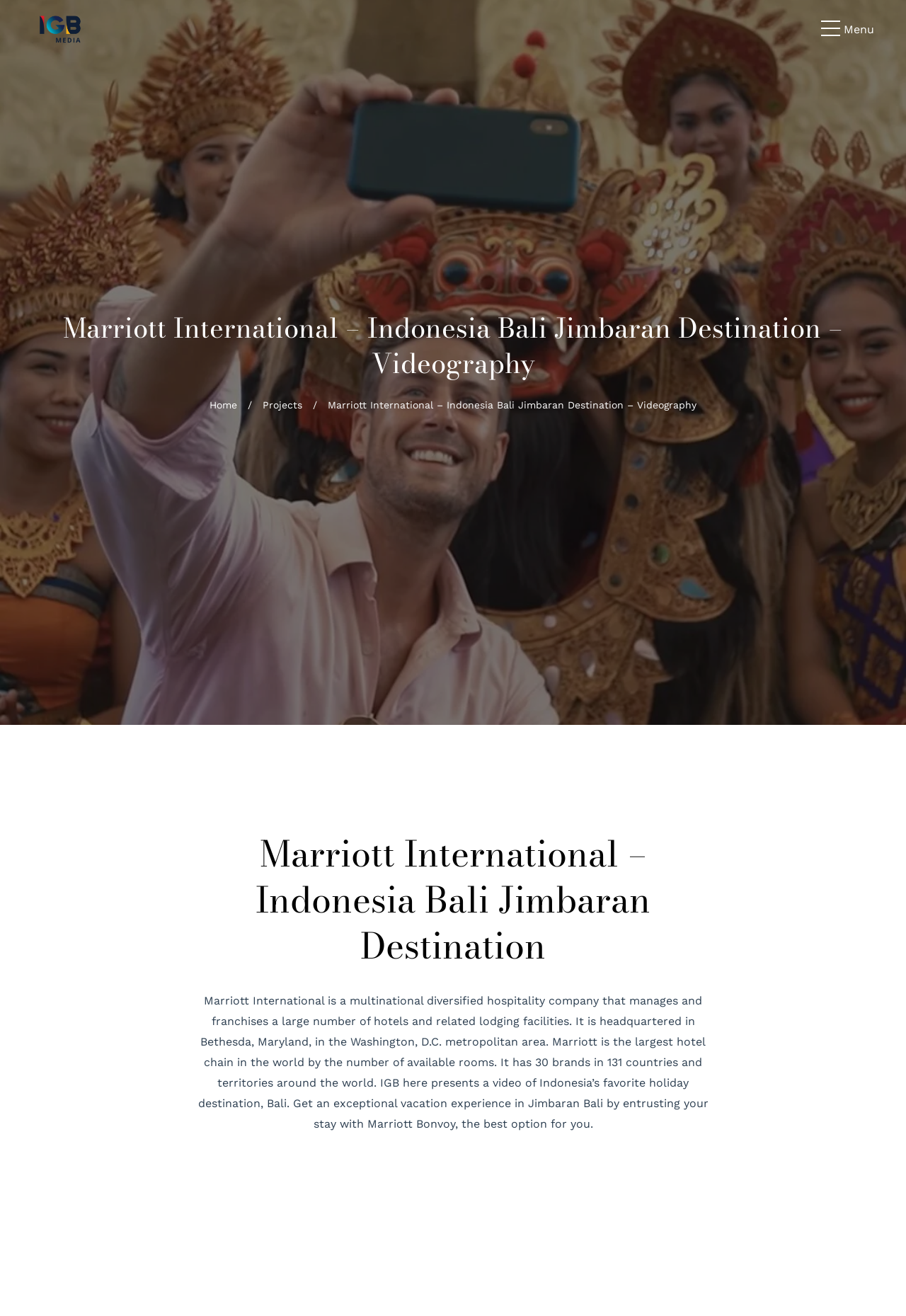Explain in detail what you observe on this webpage.

The webpage is about Marriott International, a multinational hospitality company, and its destination in Indonesia, Bali Jimbaran. At the top left corner, there is a link to "IGB Media" accompanied by an image with the same name. On the top right corner, there is a "Menu" button. 

Below the "Menu" button, there is a heading that reads "Marriott International – Indonesia Bali Jimbaran Destination – Videography". Underneath this heading, there are three links: "Home", "Projects", and another link with the same text as the heading, separated by forward slashes. 

Further down, there is another heading that reads "Marriott International – Indonesia Bali Jimbaran Destination". Below this heading, there is a paragraph of text that describes Marriott International as a multinational diversified hospitality company, its headquarters, and its scale of operation. The text also mentions a video presentation of Bali, Indonesia, and the benefits of staying with Marriott Bonvoy in Jimbaran Bali.

On the right side of the page, near the bottom, there are six social media links, represented by icons, arranged vertically.